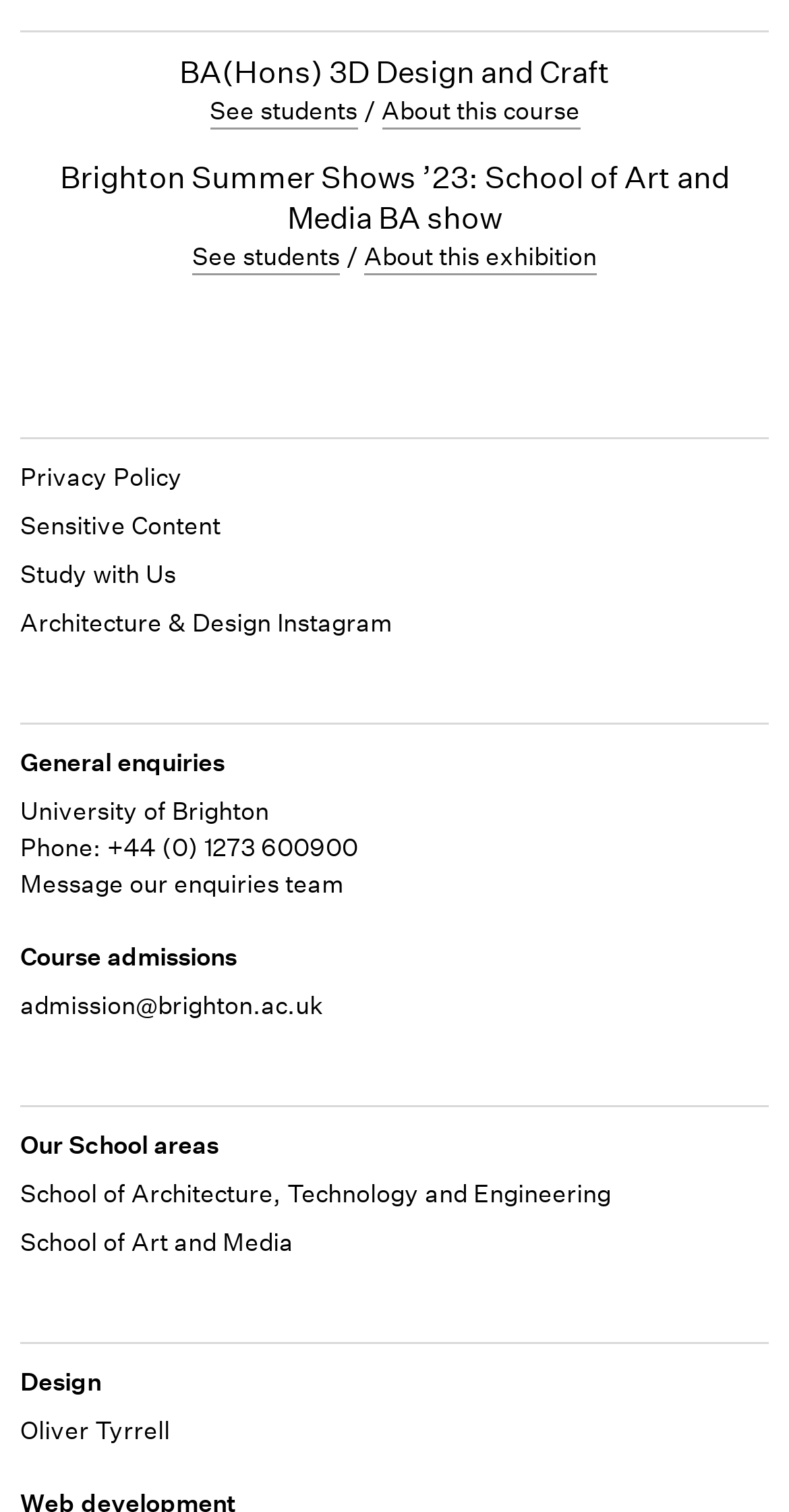What is the phone number of the university?
Please provide a single word or phrase answer based on the image.

+44 (0) 1273 600900